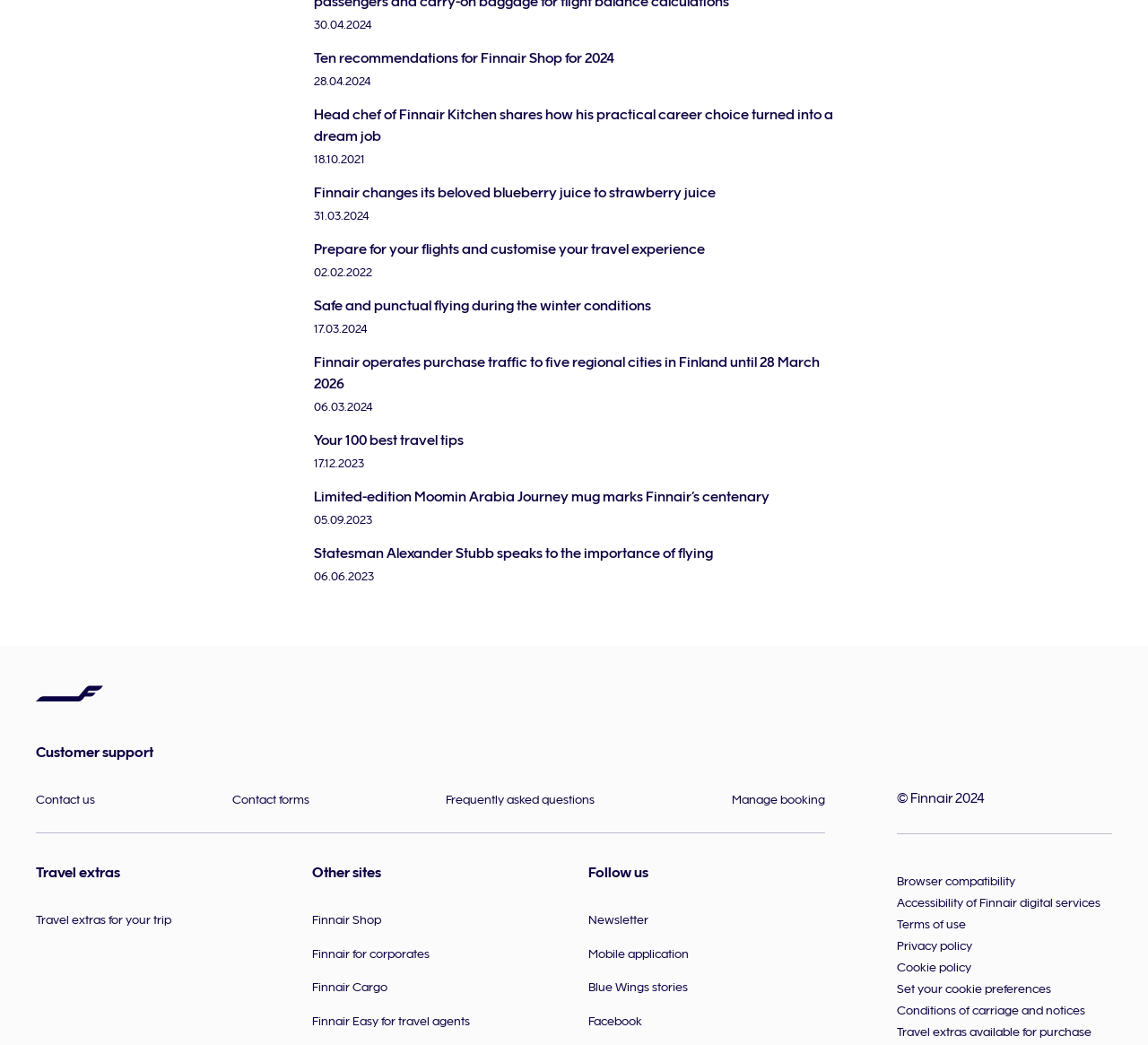Provide a brief response in the form of a single word or phrase:
How many links are there in the 'Follow us' section?

4